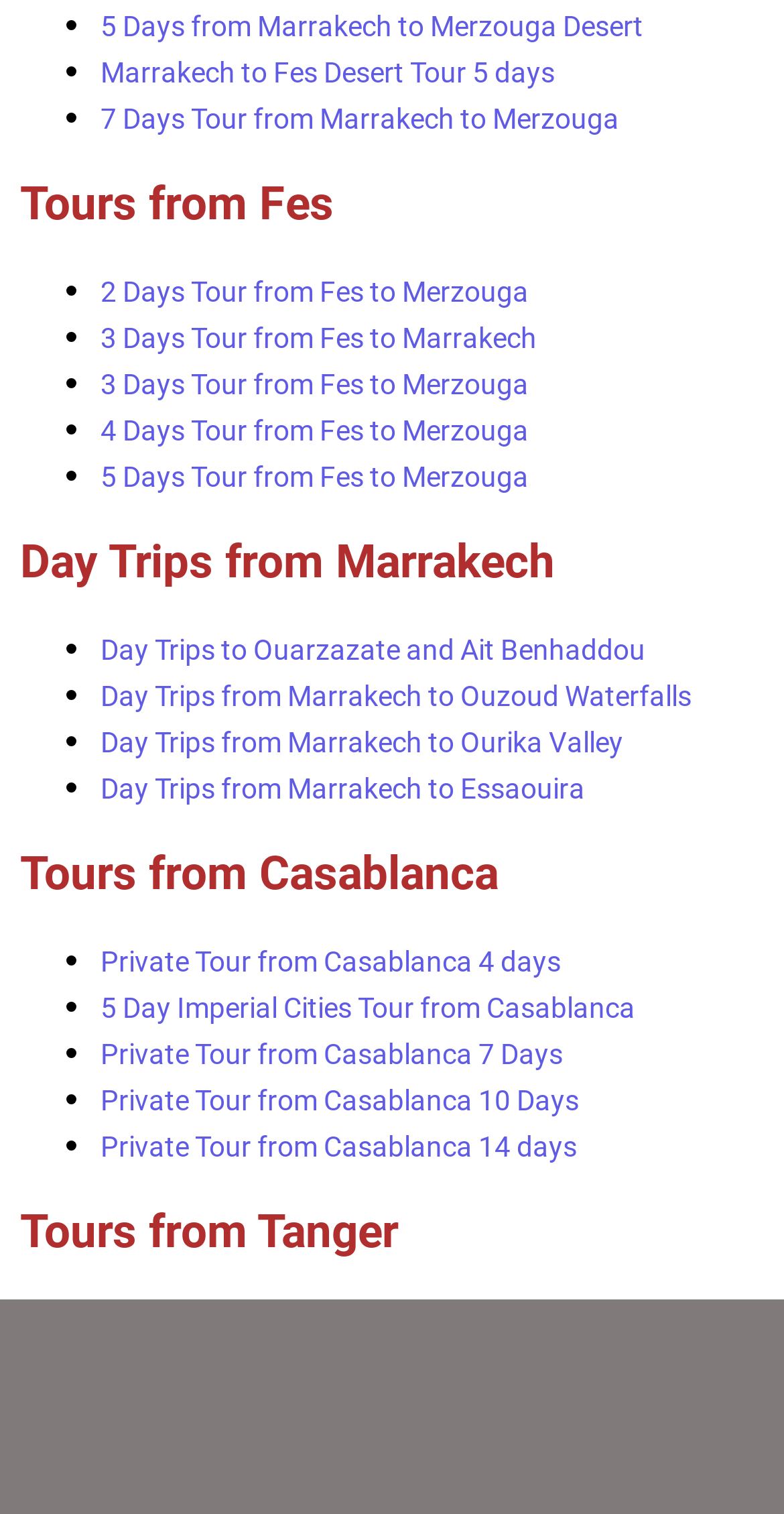Please locate the bounding box coordinates of the region I need to click to follow this instruction: "View 5 Days from Marrakech to Merzouga Desert tour".

[0.128, 0.004, 0.974, 0.032]